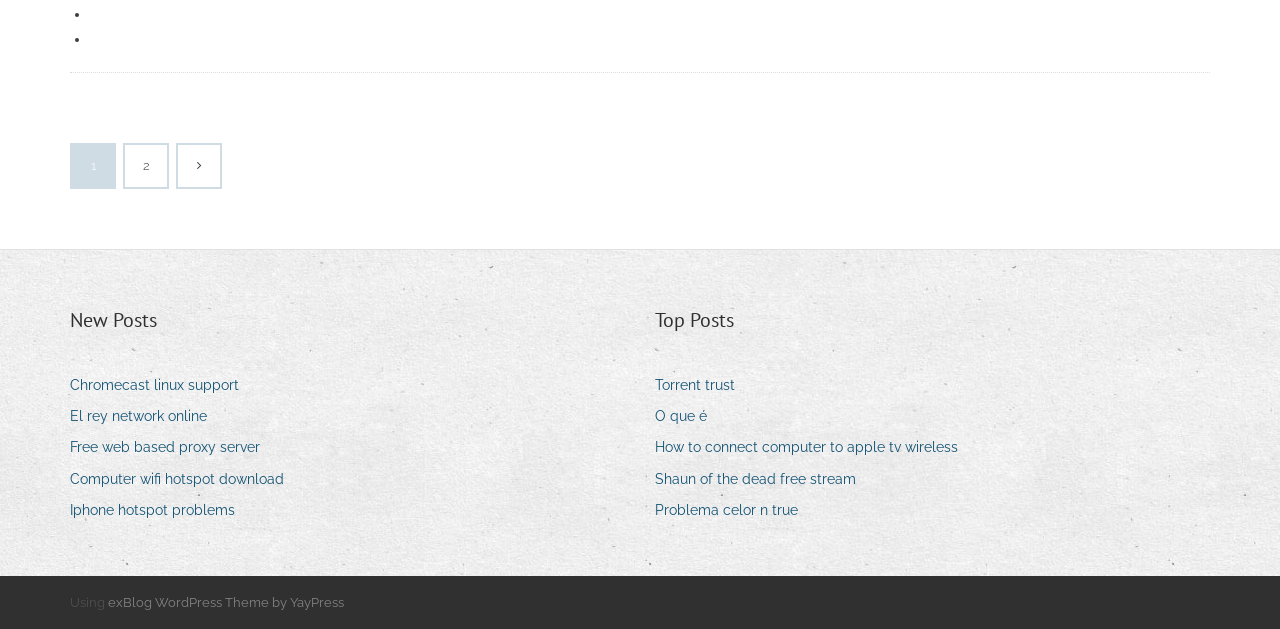Can you find the bounding box coordinates for the element that needs to be clicked to execute this instruction: "Browse all of Mak UD"? The coordinates should be given as four float numbers between 0 and 1, i.e., [left, top, right, bottom].

None